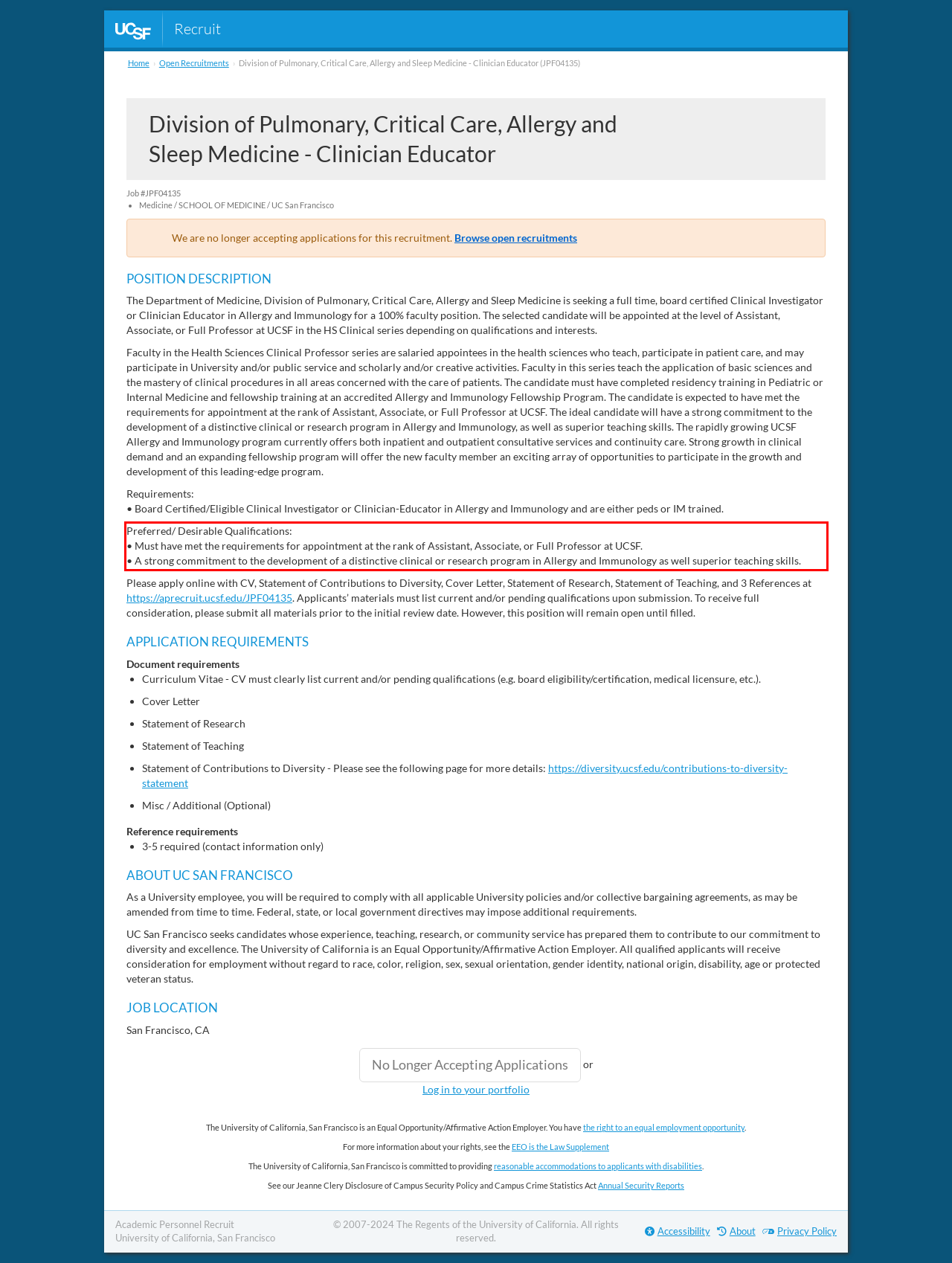Using the webpage screenshot, recognize and capture the text within the red bounding box.

Preferred/ Desirable Qualifications: • Must have met the requirements for appointment at the rank of Assistant, Associate, or Full Professor at UCSF. • A strong commitment to the development of a distinctive clinical or research program in Allergy and Immunology as well superior teaching skills.